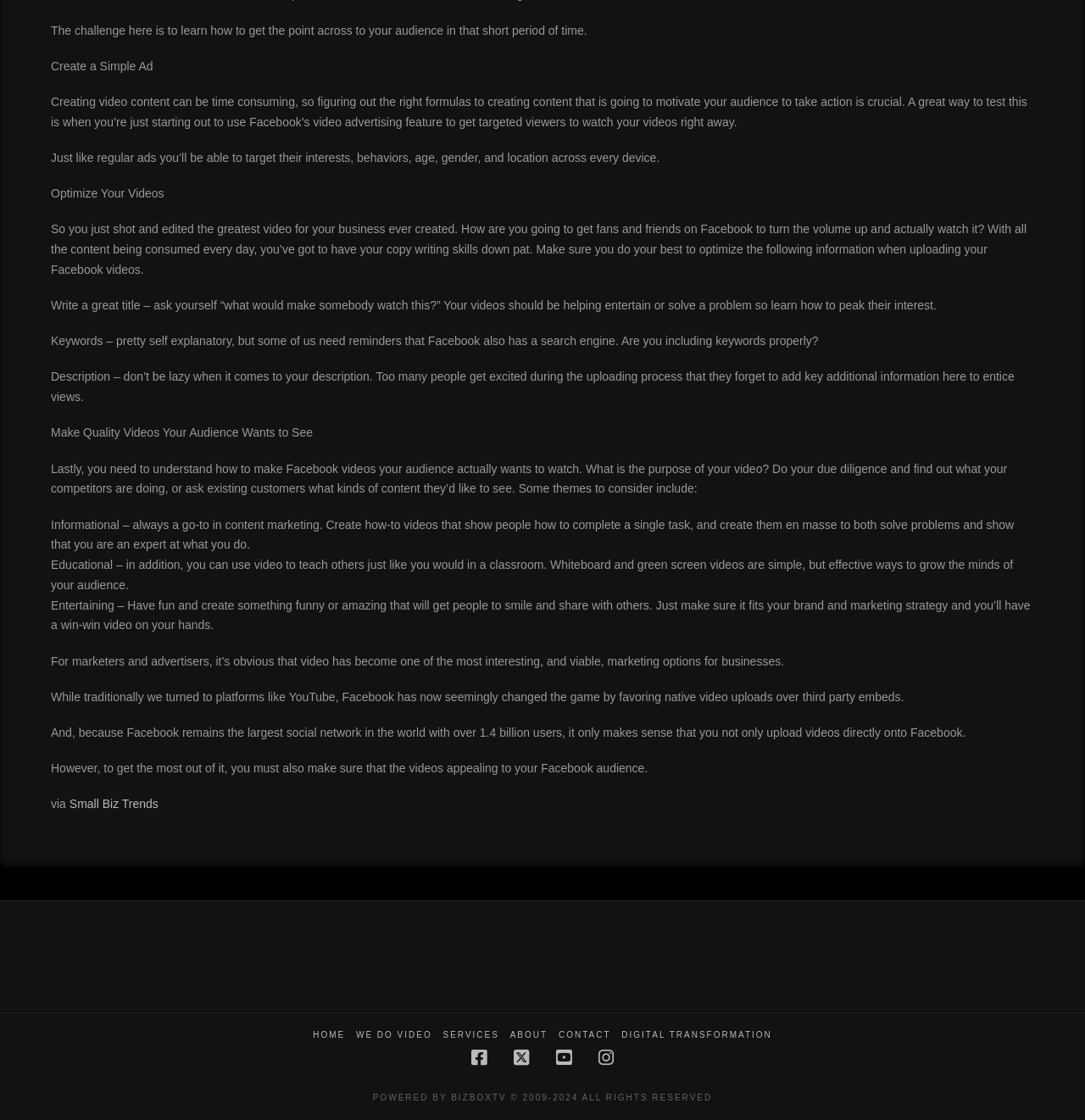Analyze the image and give a detailed response to the question:
How many users does Facebook have?

The webpage mentions that Facebook remains the largest social network in the world with over 1.4 billion users, making it a viable platform for video marketing.